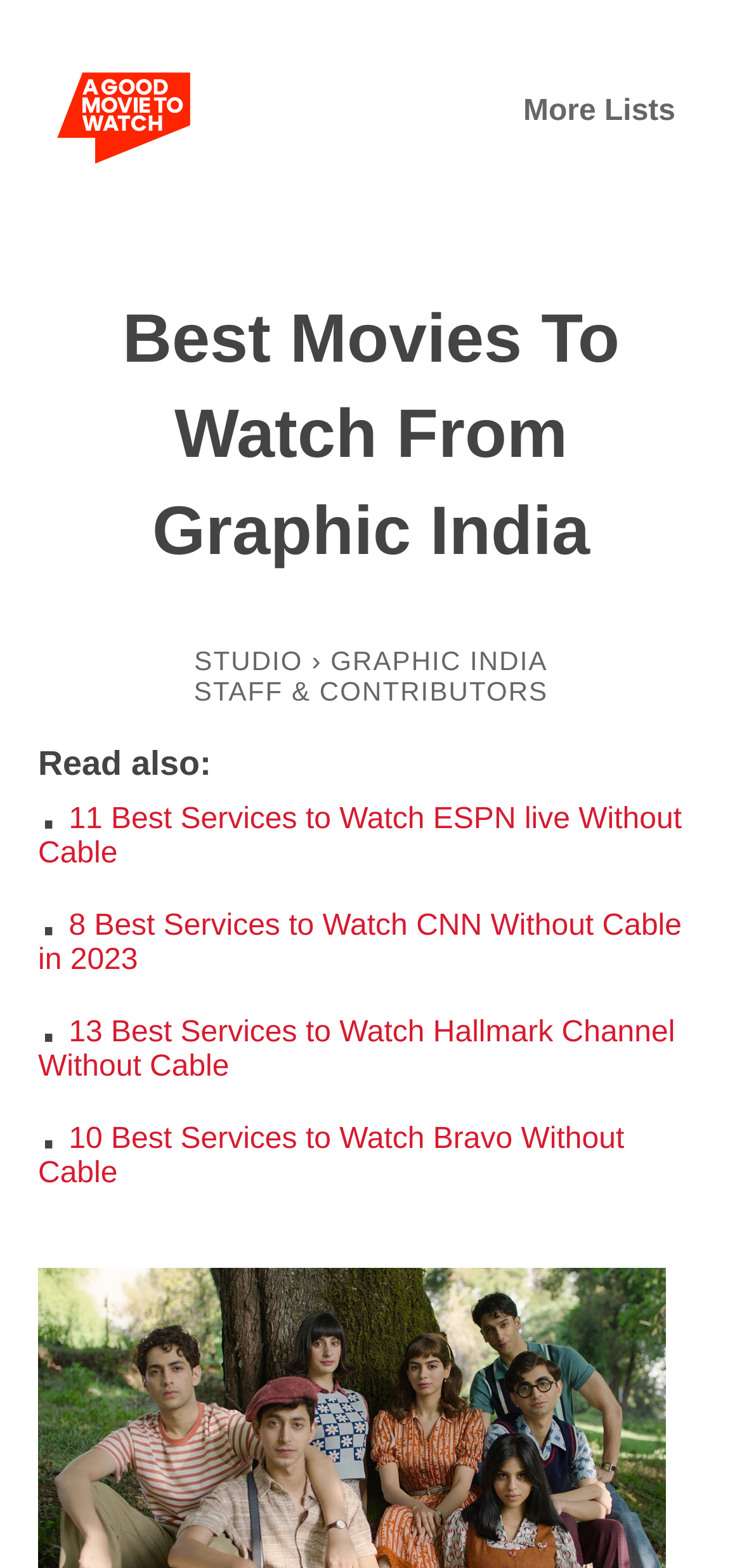Please identify the bounding box coordinates of the element that needs to be clicked to perform the following instruction: "go to agoodmovietowatch homepage".

[0.077, 0.063, 0.256, 0.089]